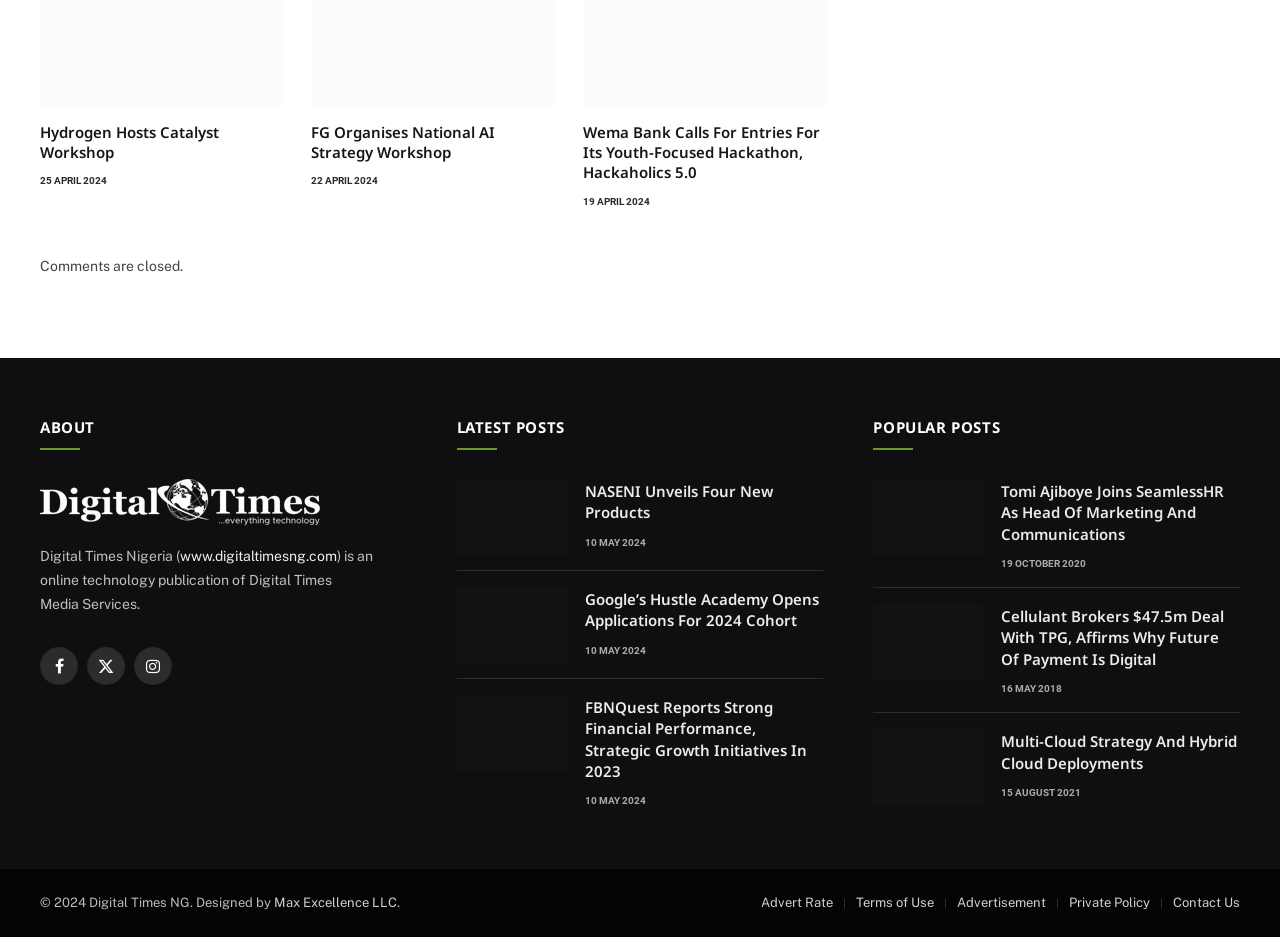Refer to the image and offer a detailed explanation in response to the question: What is the name of the company that designed the webpage?

I found the answer by looking at the footer section of the webpage, where it says 'Designed by Max Excellence LLC'.